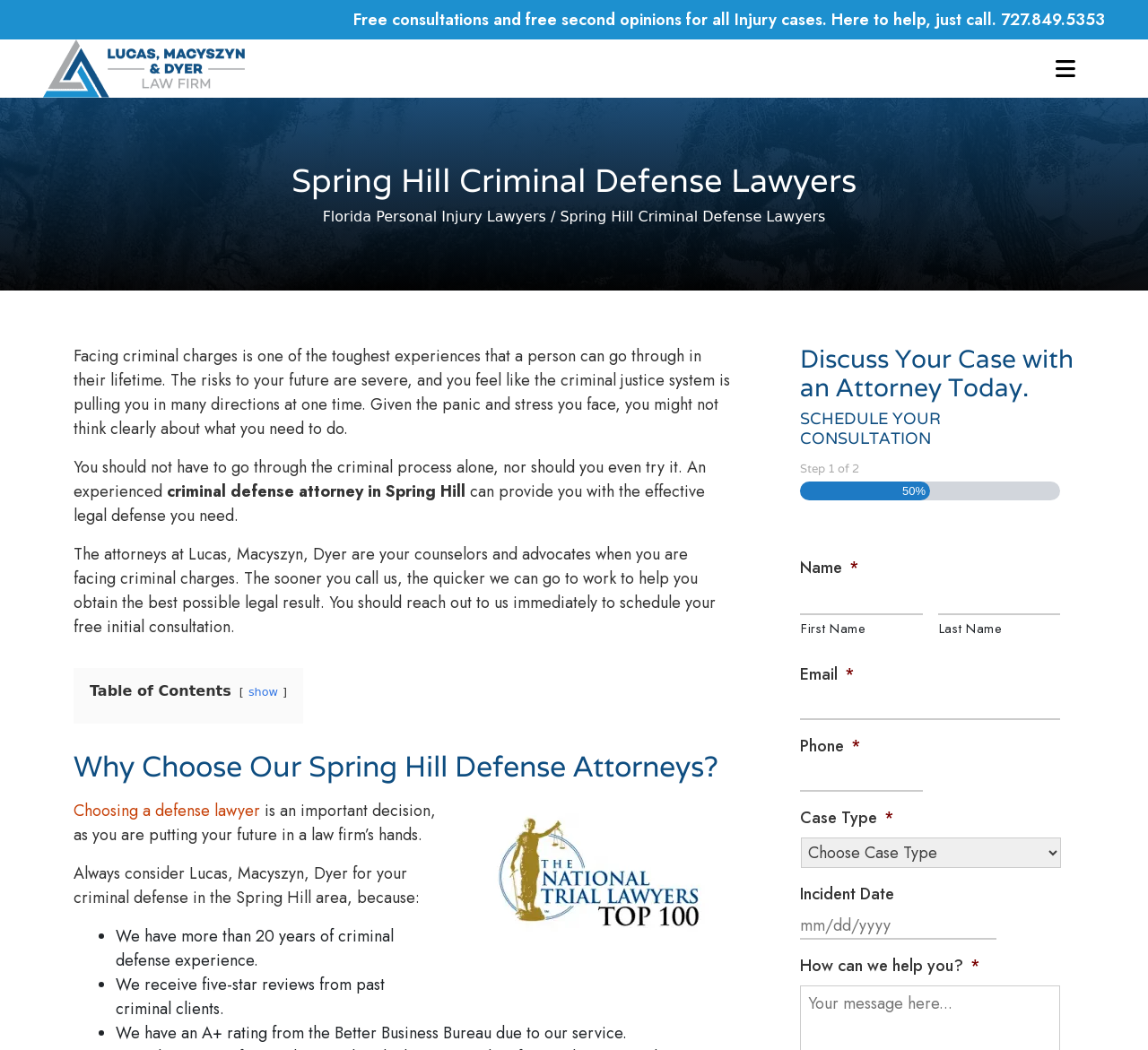Please provide the bounding box coordinates for the UI element as described: "parent_node: Last Name name="input_1.6"". The coordinates must be four floats between 0 and 1, represented as [left, top, right, bottom].

[0.817, 0.561, 0.923, 0.586]